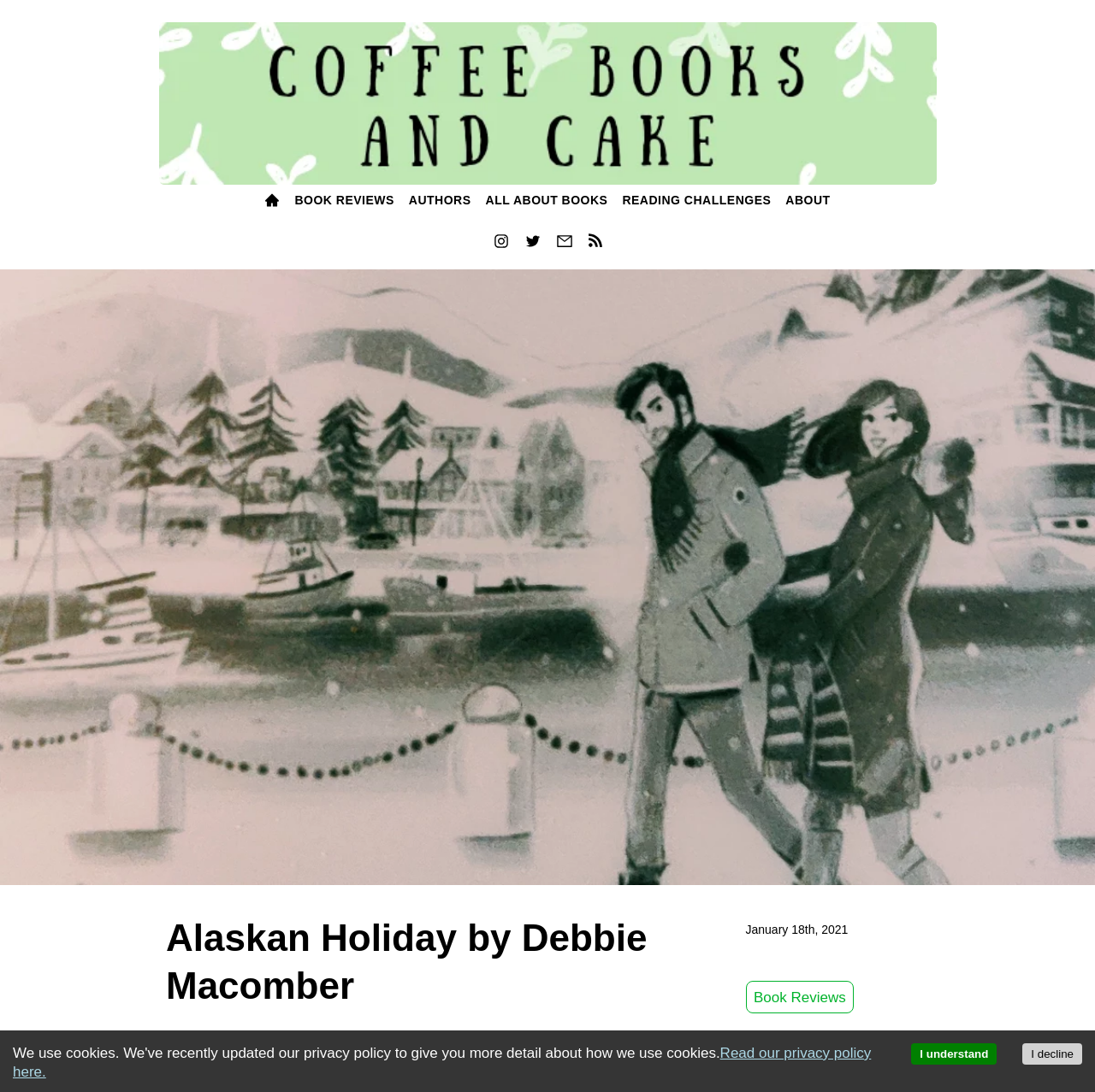Bounding box coordinates are specified in the format (top-left x, top-left y, bottom-right x, bottom-right y). All values are floating point numbers bounded between 0 and 1. Please provide the bounding box coordinate of the region this sentence describes: Read our privacy policy here.

[0.012, 0.957, 0.796, 0.989]